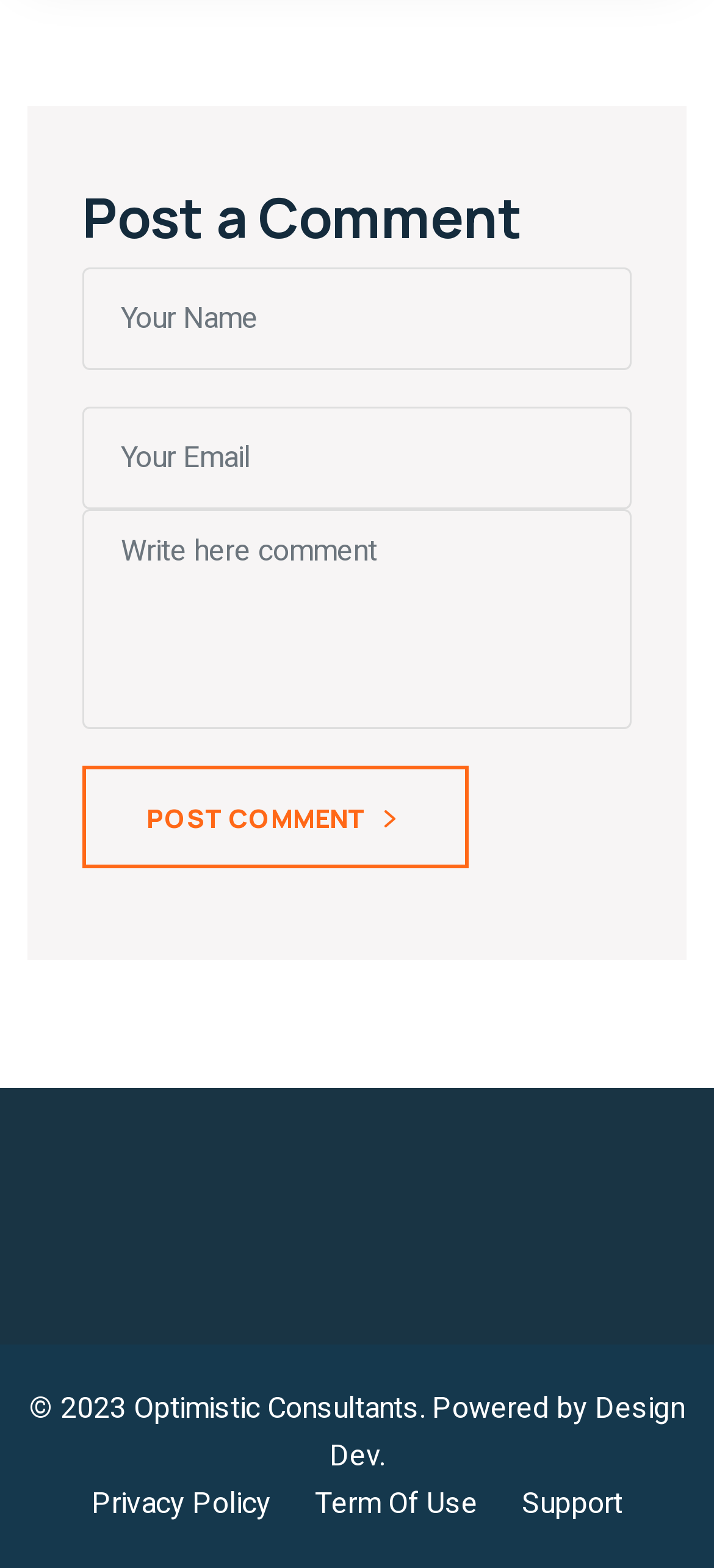Locate the bounding box coordinates of the element that should be clicked to execute the following instruction: "Check the privacy policy".

[0.128, 0.945, 0.379, 0.973]